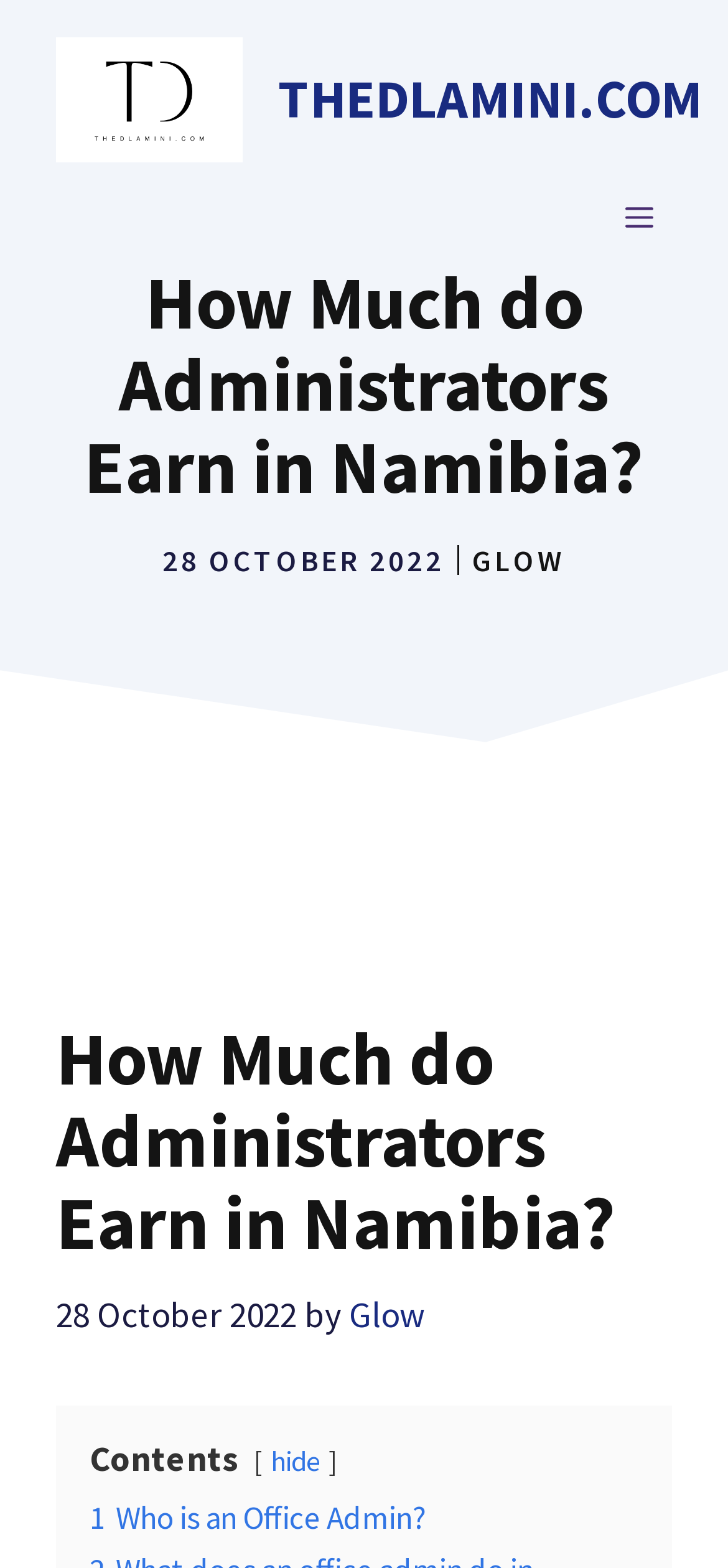What is the date of the article?
Can you give a detailed and elaborate answer to the question?

I found the answer by examining the time element, which contains the static text '28 OCTOBER 2022'. This element is located below the main heading.